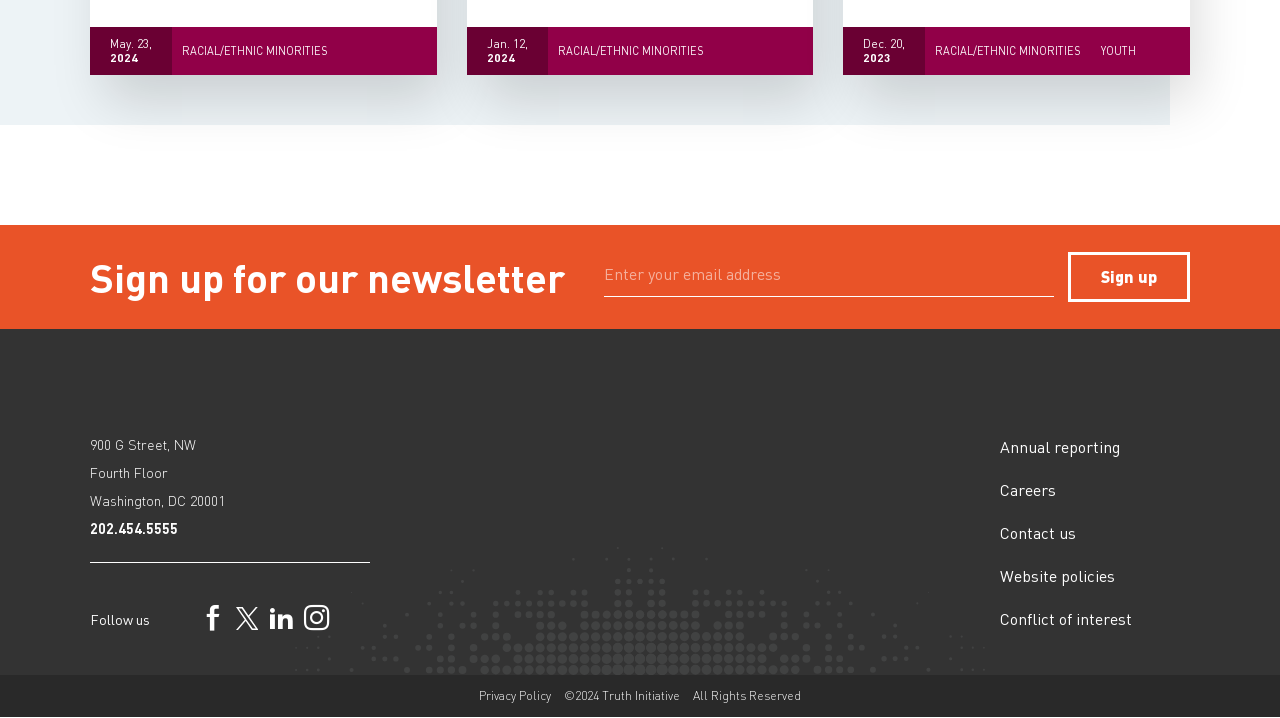Pinpoint the bounding box coordinates of the element you need to click to execute the following instruction: "view uncategorized". The bounding box should be represented by four float numbers between 0 and 1, in the format [left, top, right, bottom].

None